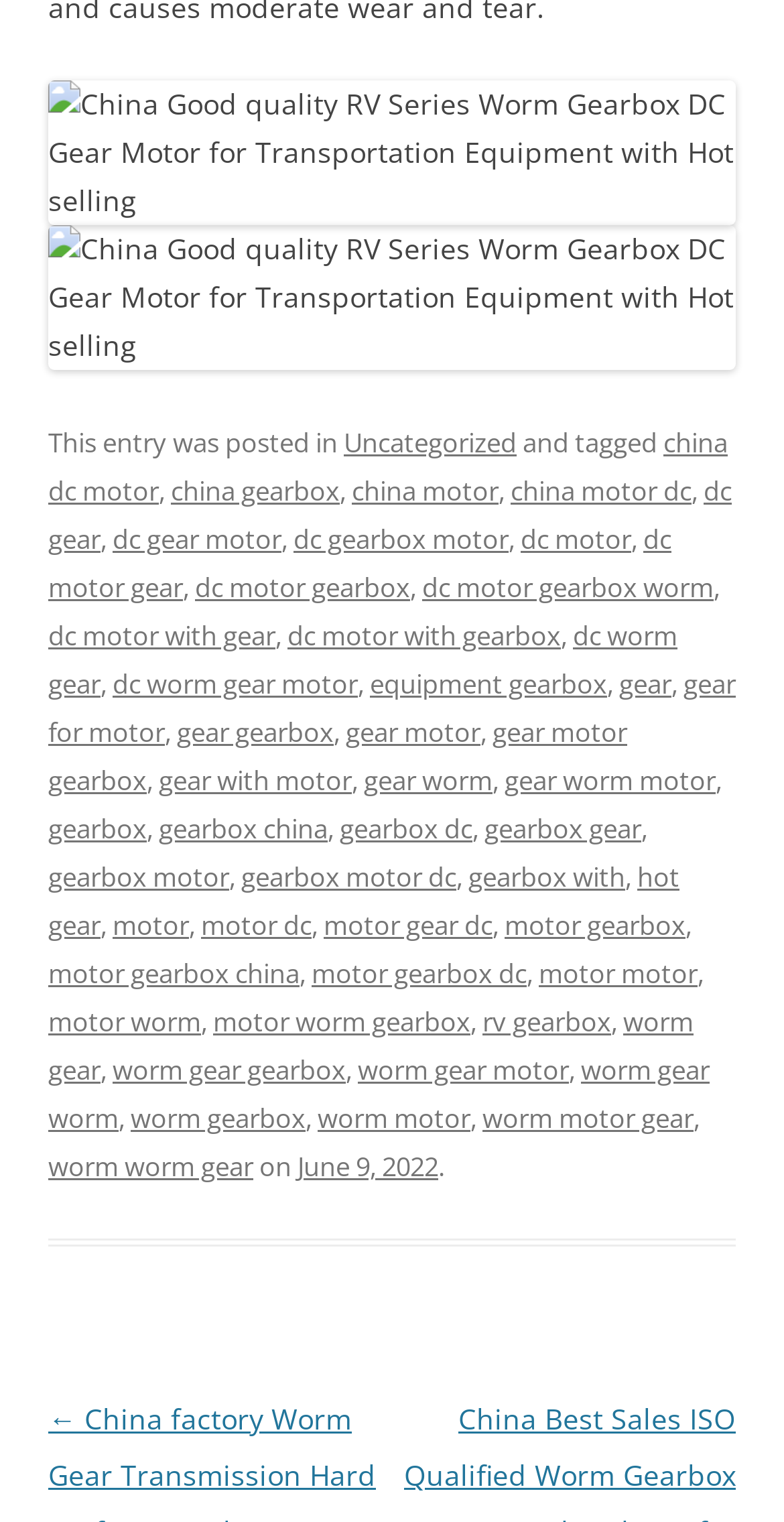Please locate the bounding box coordinates for the element that should be clicked to achieve the following instruction: "View 'Terms & Conditions'". Ensure the coordinates are given as four float numbers between 0 and 1, i.e., [left, top, right, bottom].

None